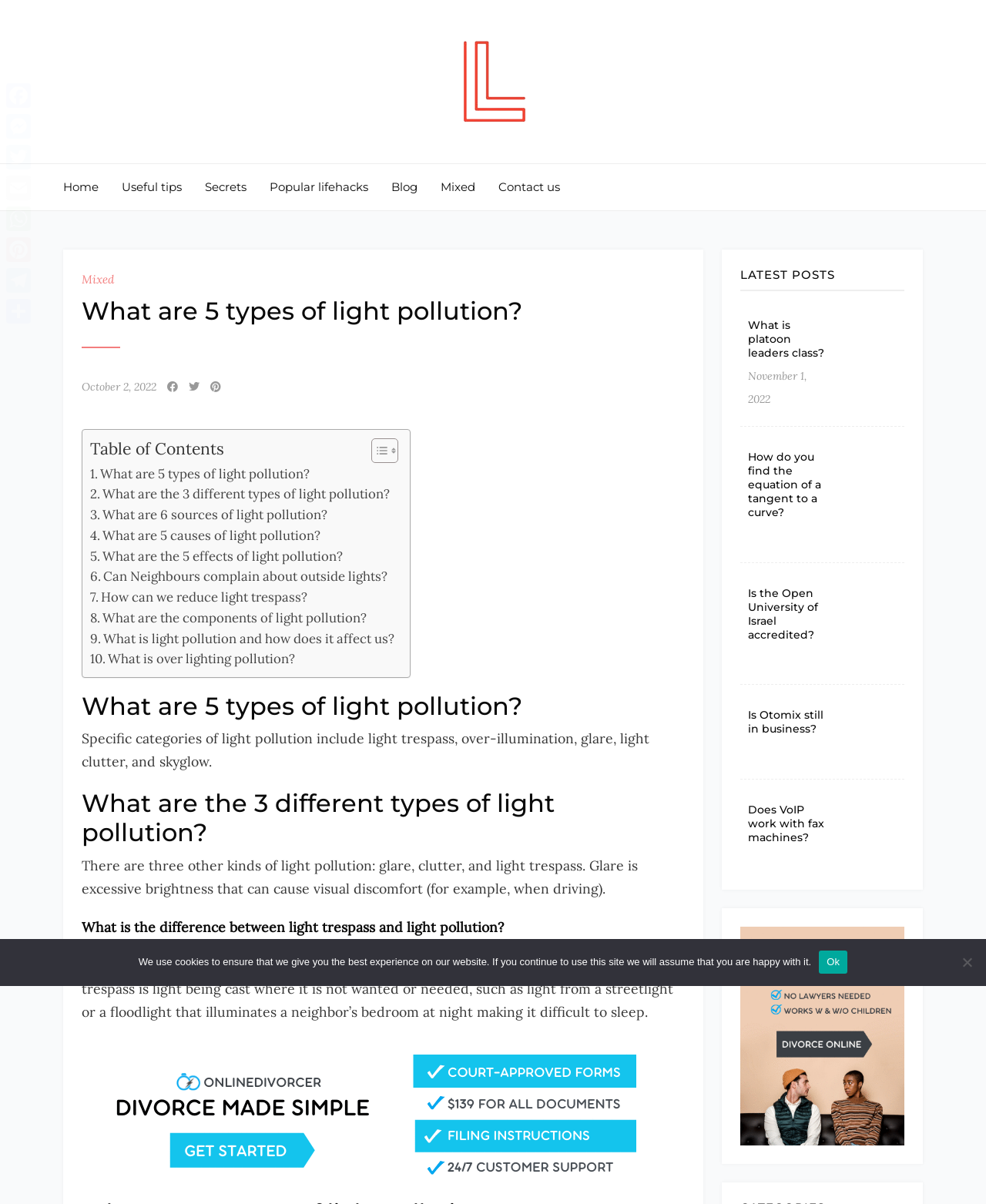Can you look at the image and give a comprehensive answer to the question:
How many latest posts are listed on the webpage?

The webpage has a section titled 'LATEST POSTS' which lists five articles with their headings and dates.